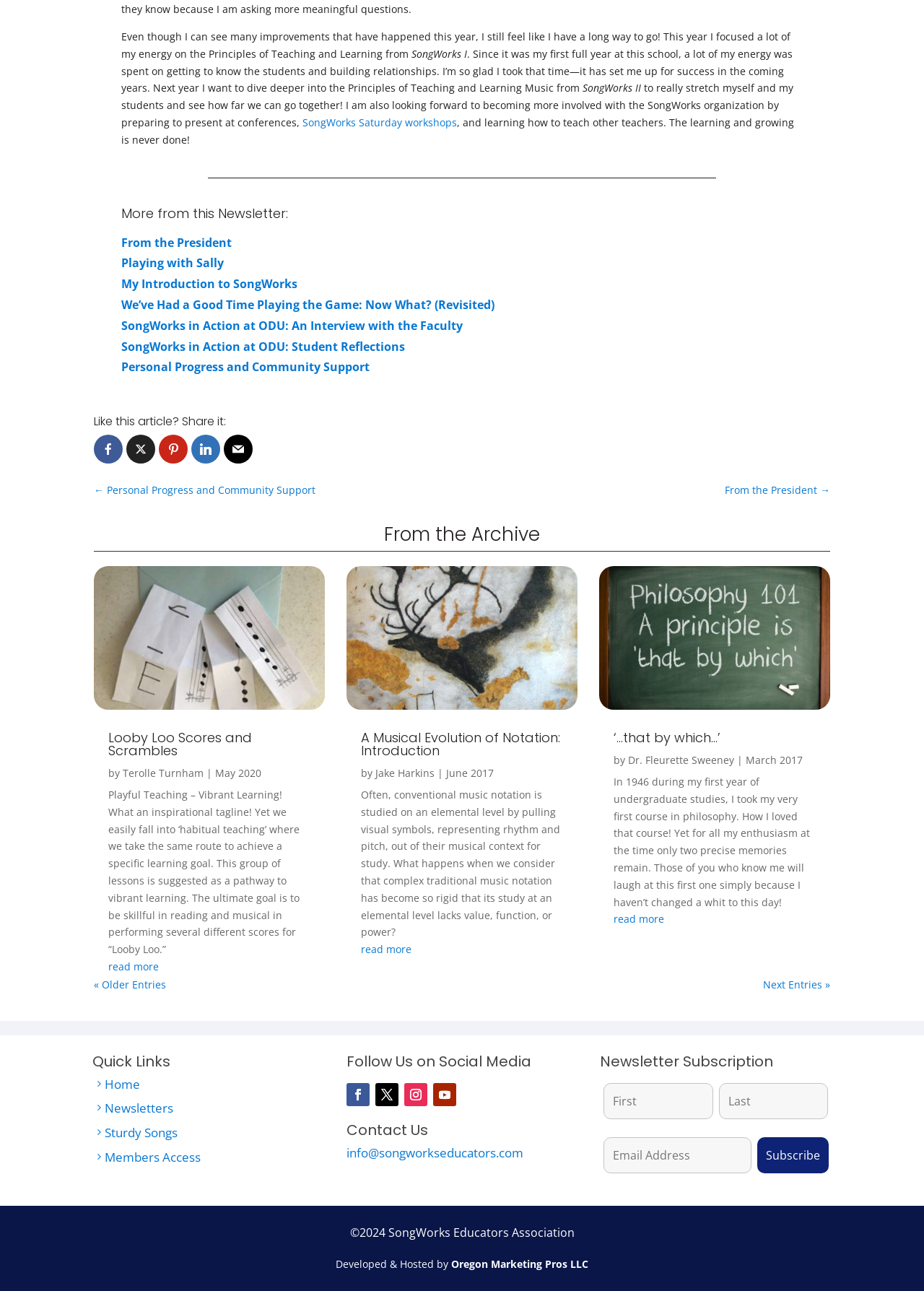For the following element description, predict the bounding box coordinates in the format (top-left x, top-left y, bottom-right x, bottom-right y). All values should be floating point numbers between 0 and 1. Description: aria-describedby="nf-error-259" name="fname" placeholder="First"

[0.653, 0.839, 0.772, 0.867]